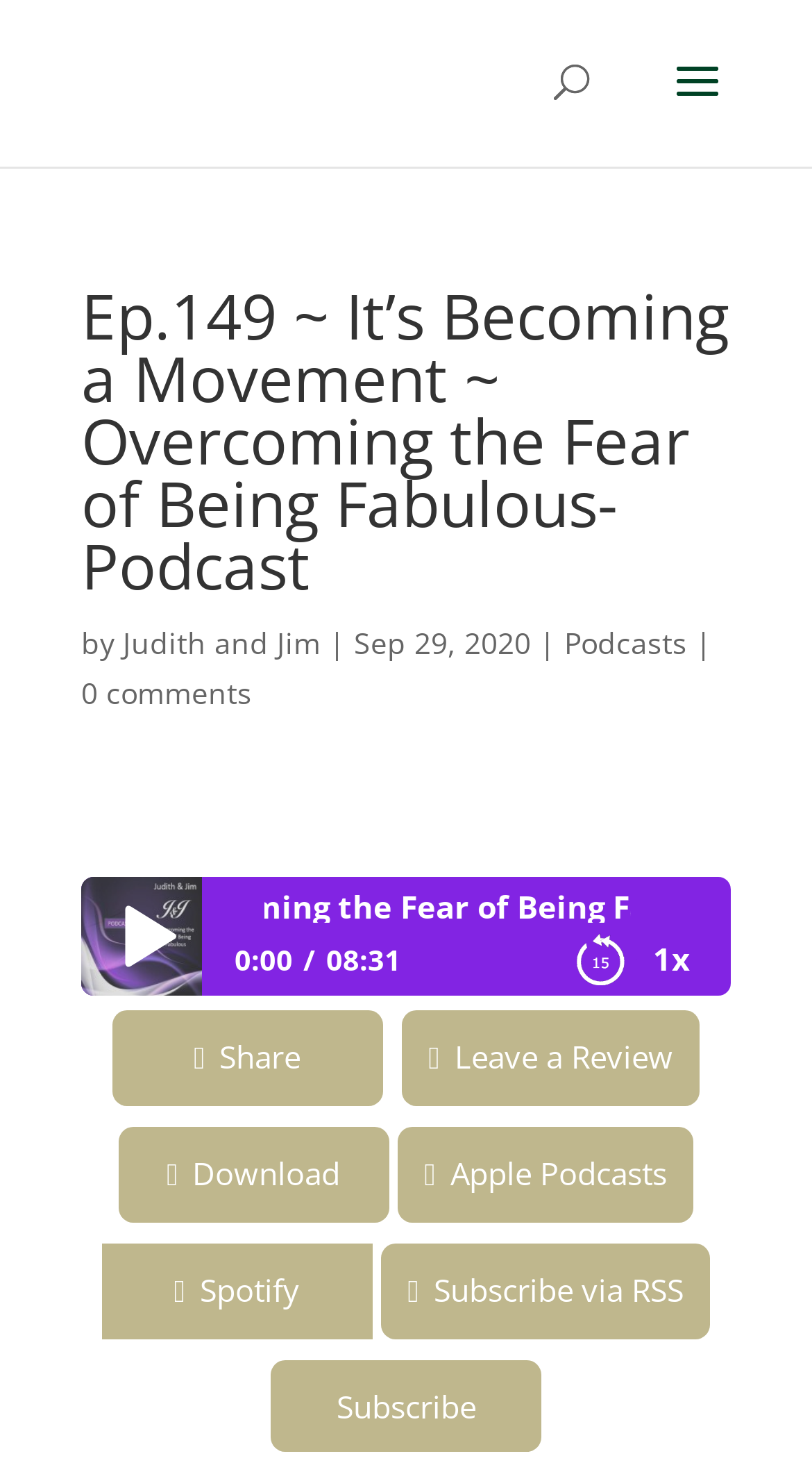Pinpoint the bounding box coordinates of the area that must be clicked to complete this instruction: "Leave a review".

[0.494, 0.682, 0.862, 0.747]